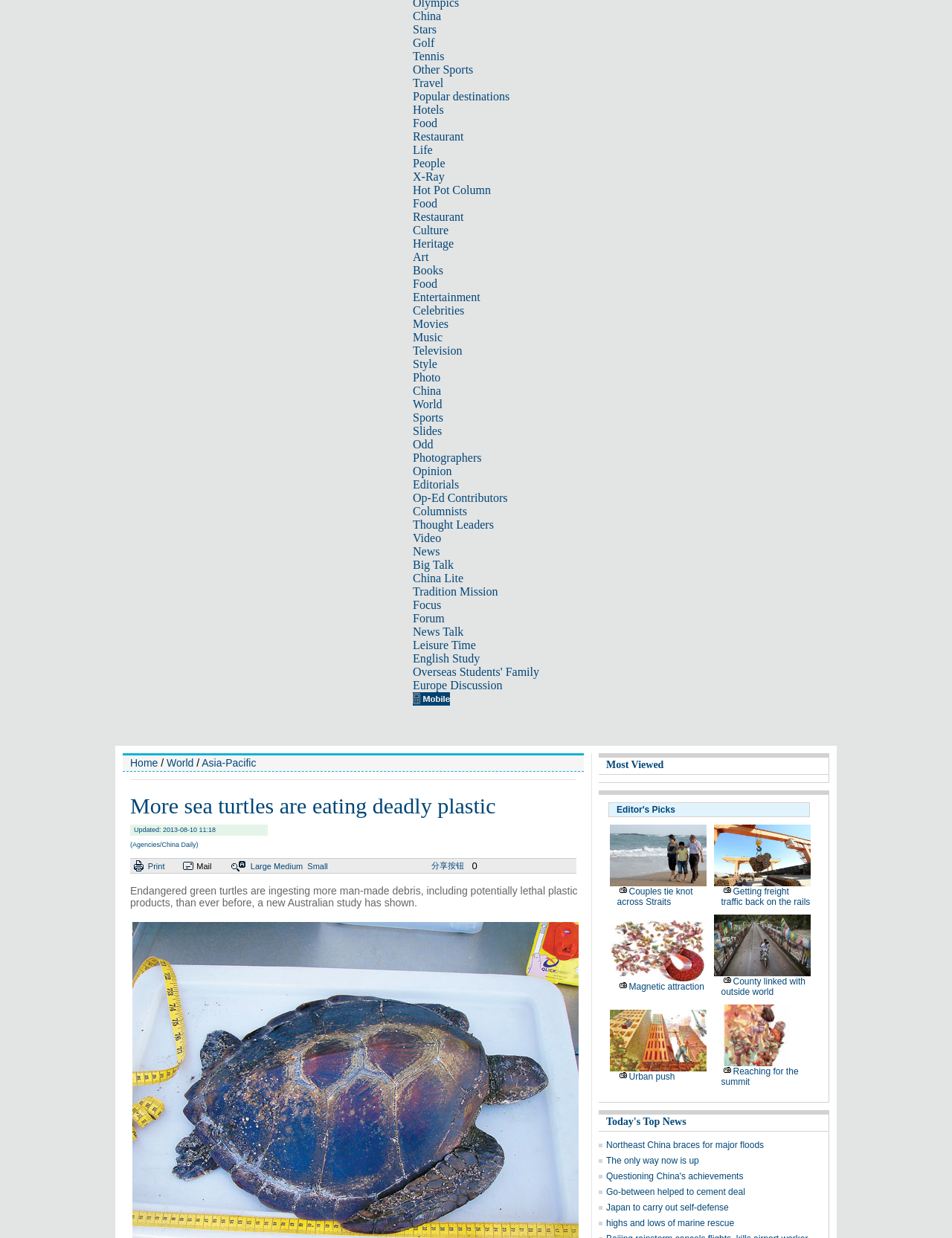Using the provided element description: "Couples tie knot across Straits", determine the bounding box coordinates of the corresponding UI element in the screenshot.

[0.648, 0.716, 0.728, 0.733]